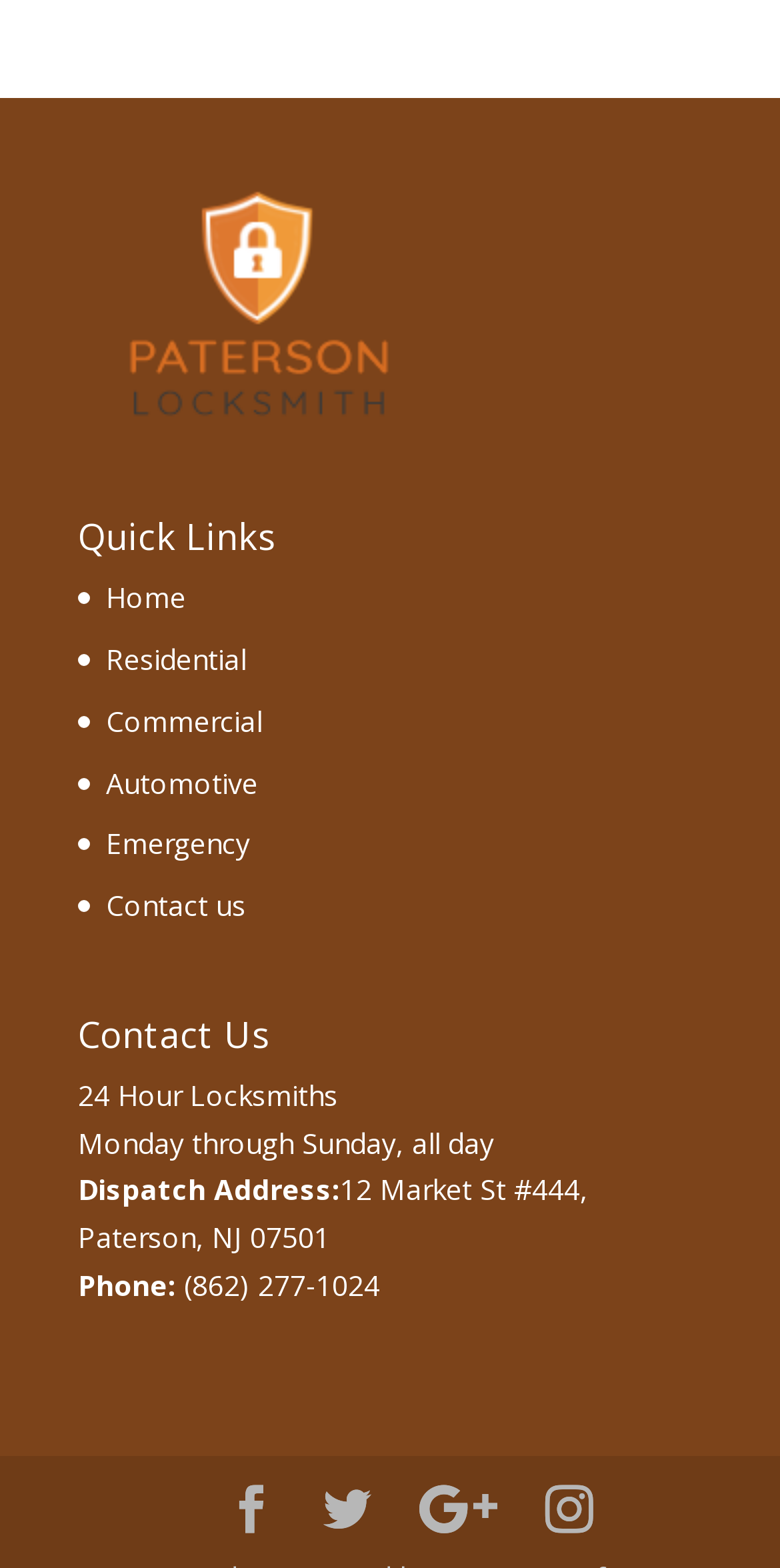Pinpoint the bounding box coordinates of the clickable area needed to execute the instruction: "Click on the Facebook link". The coordinates should be specified as four float numbers between 0 and 1, i.e., [left, top, right, bottom].

[0.291, 0.948, 0.353, 0.98]